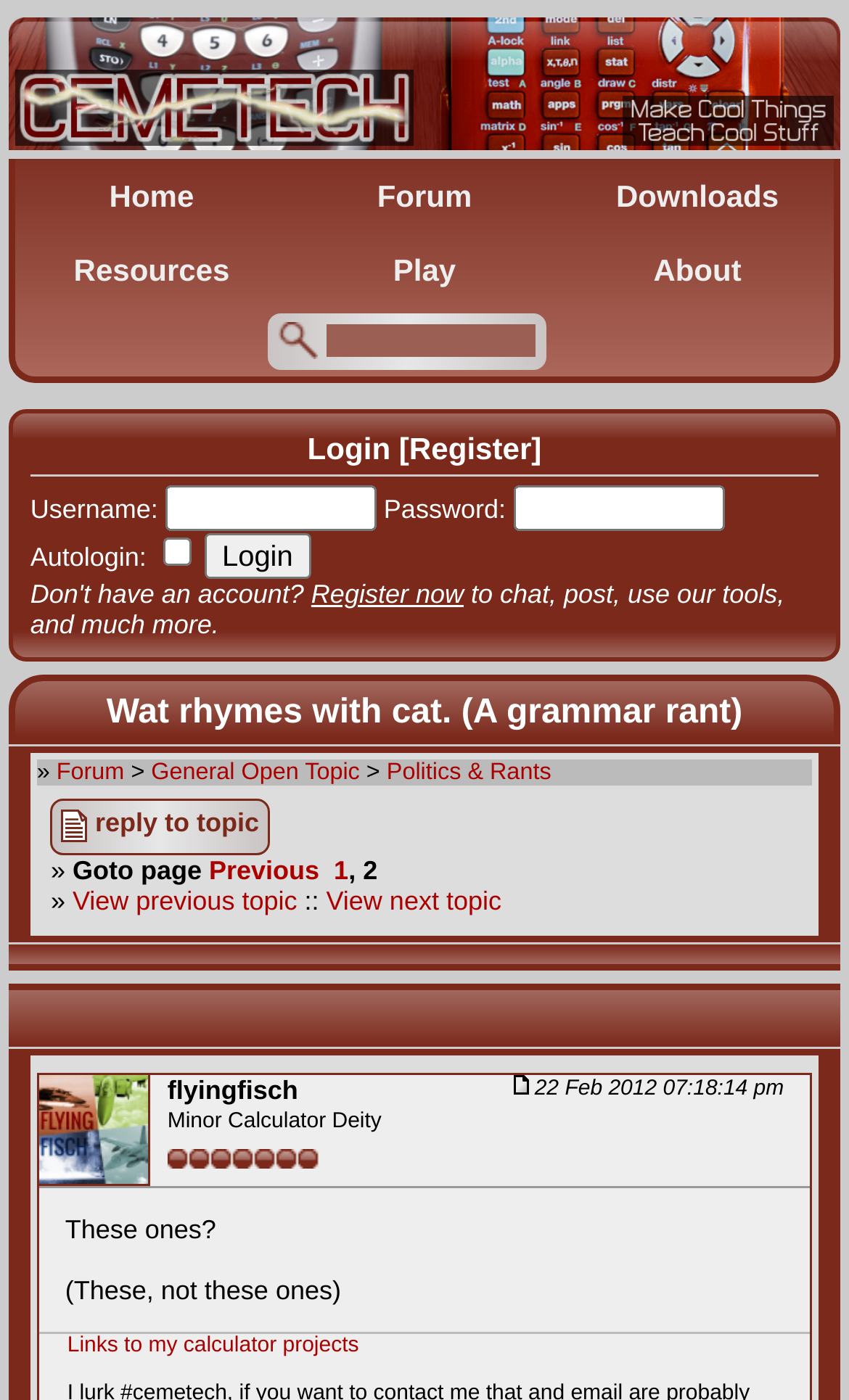What is the username input field labeled as?
Please provide a comprehensive answer based on the details in the screenshot.

I found the answer by examining the login form on the page, which contains a text input field labeled as 'Username:'.